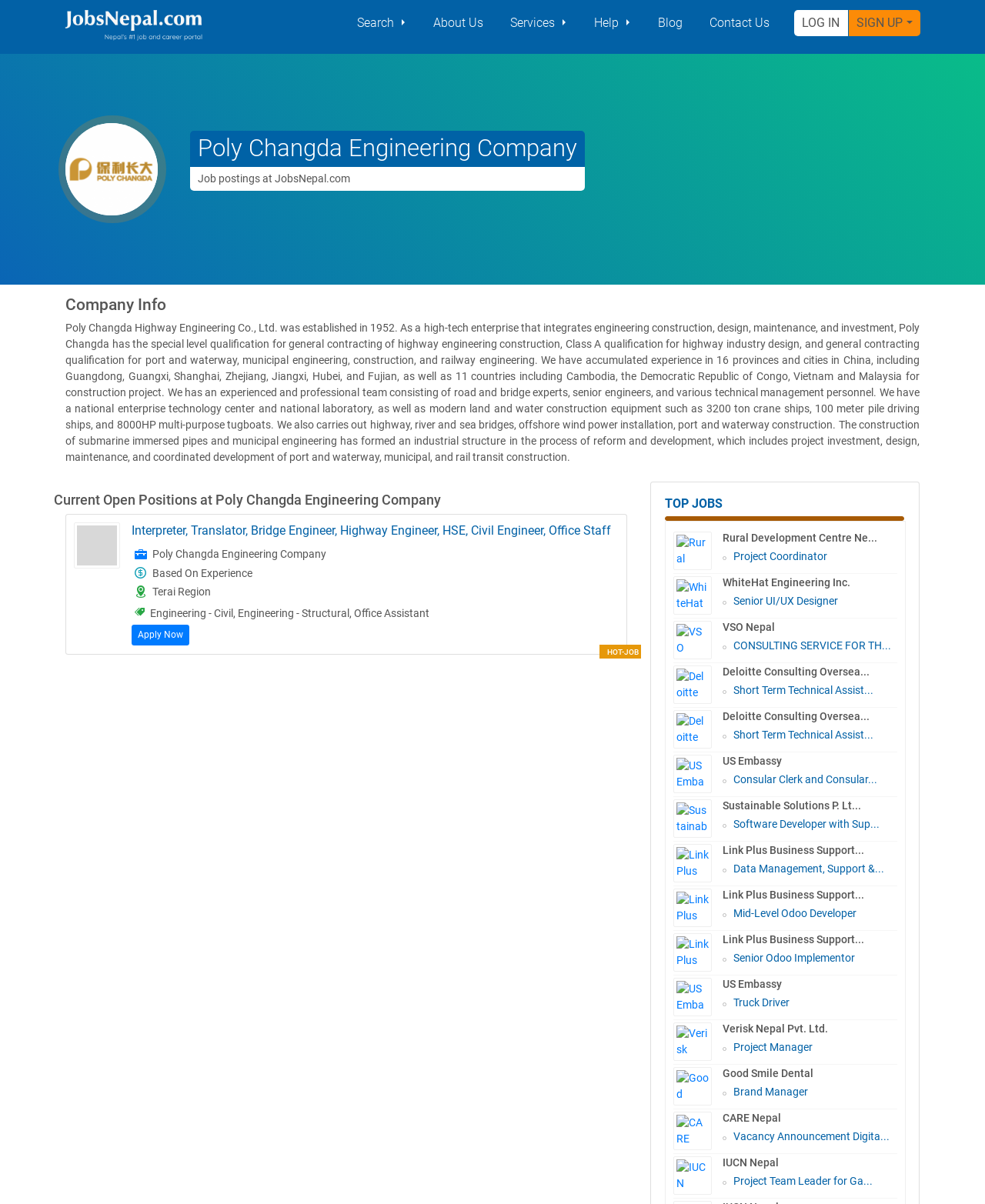Locate the bounding box coordinates of the segment that needs to be clicked to meet this instruction: "View company info".

[0.066, 0.245, 0.934, 0.261]